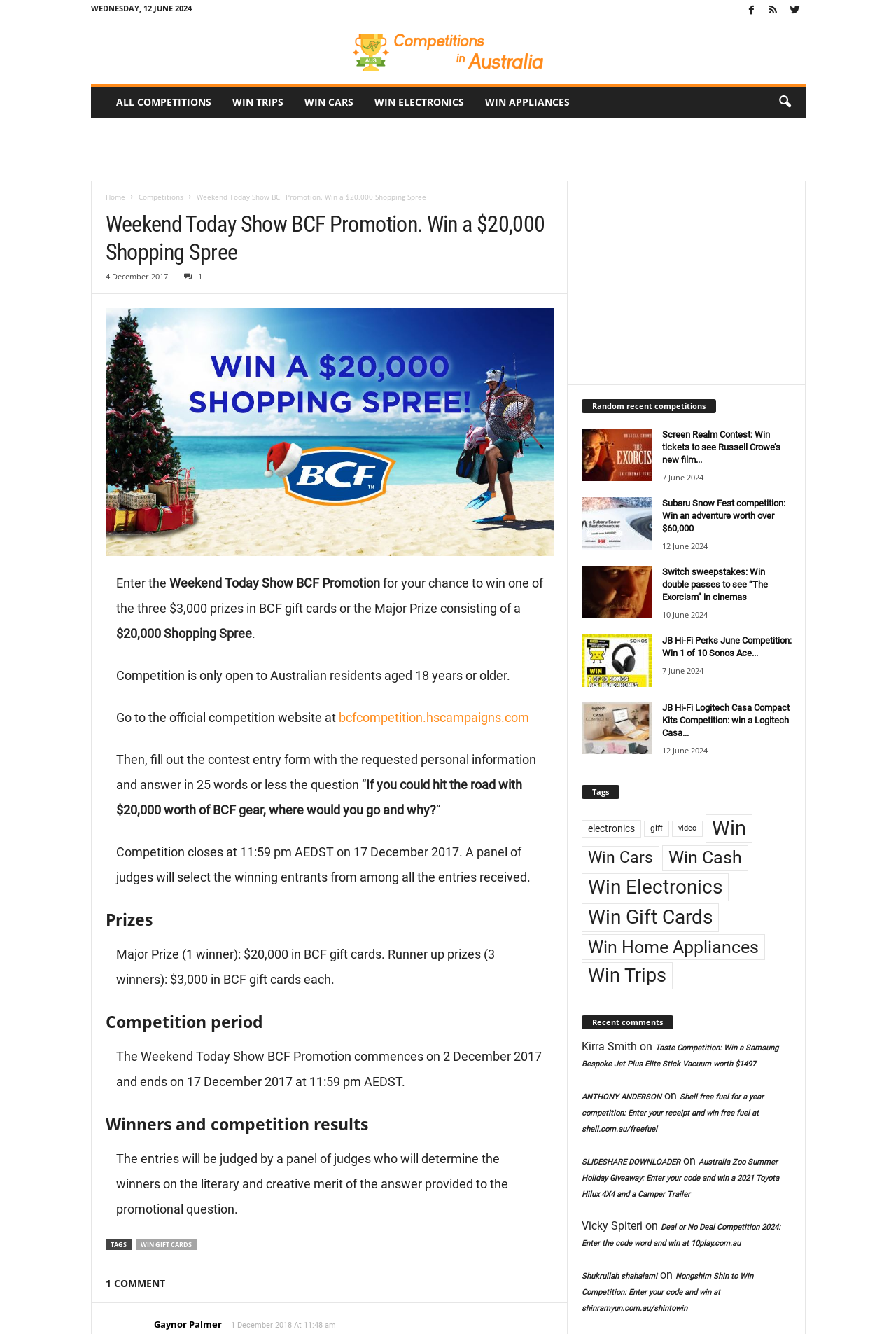How many runner-up prizes are available in the Weekend Today Show BCF Promotion?
Refer to the image and respond with a one-word or short-phrase answer.

3